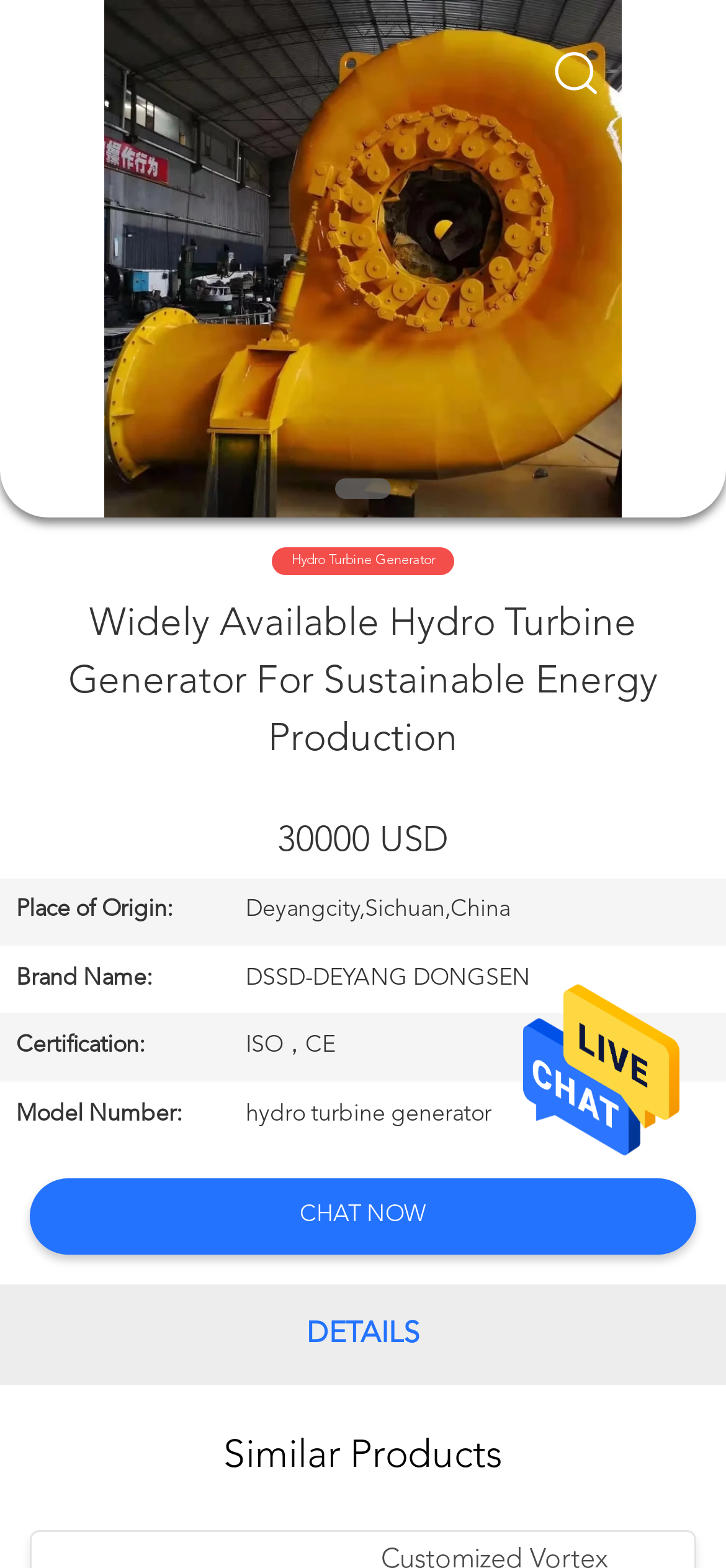Identify the bounding box coordinates of the clickable region necessary to fulfill the following instruction: "Explore similar products". The bounding box coordinates should be four float numbers between 0 and 1, i.e., [left, top, right, bottom].

[0.02, 0.883, 0.98, 0.976]